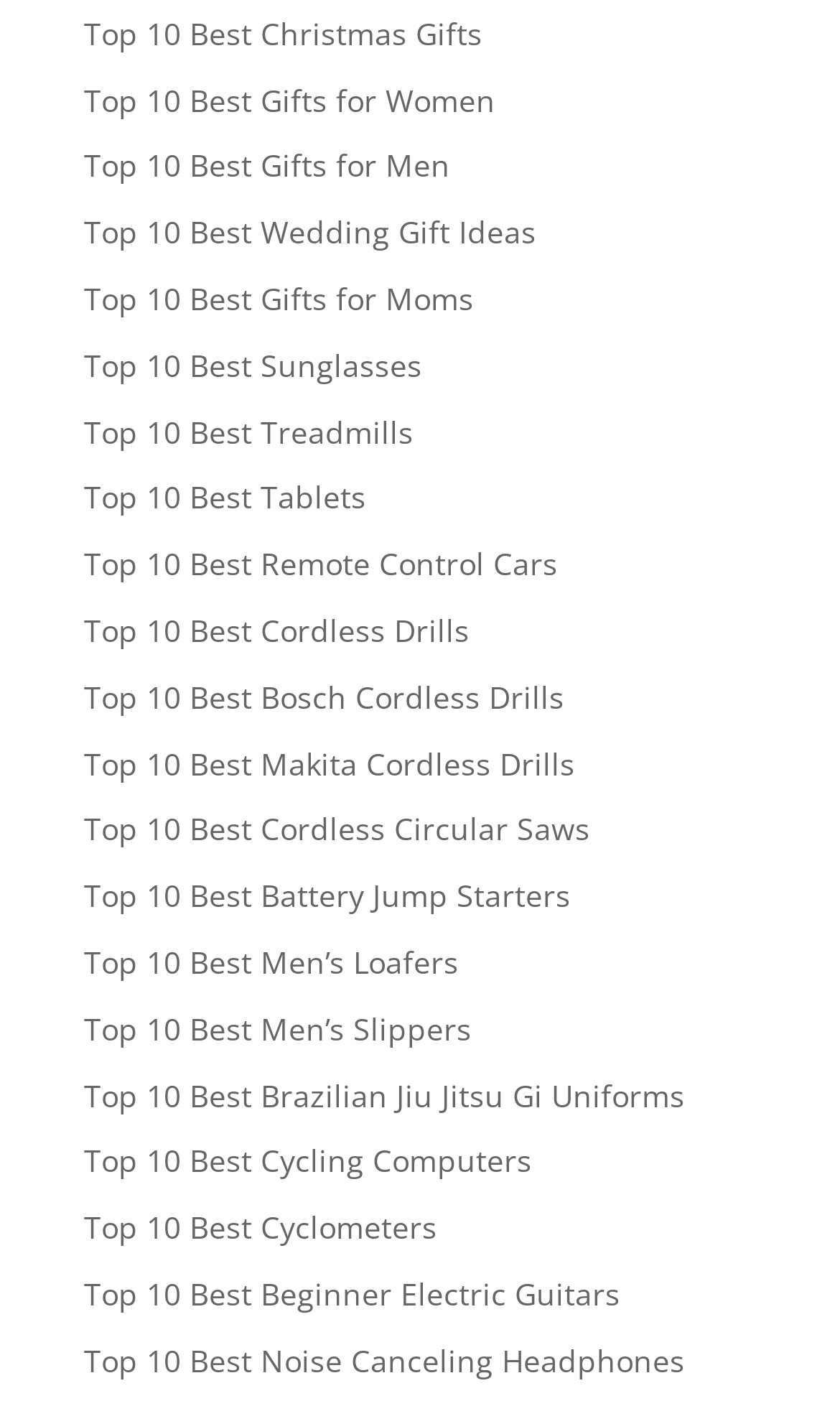Please locate the bounding box coordinates of the element's region that needs to be clicked to follow the instruction: "Discover Top 10 Best Noise Canceling Headphones". The bounding box coordinates should be provided as four float numbers between 0 and 1, i.e., [left, top, right, bottom].

[0.1, 0.956, 0.815, 0.985]